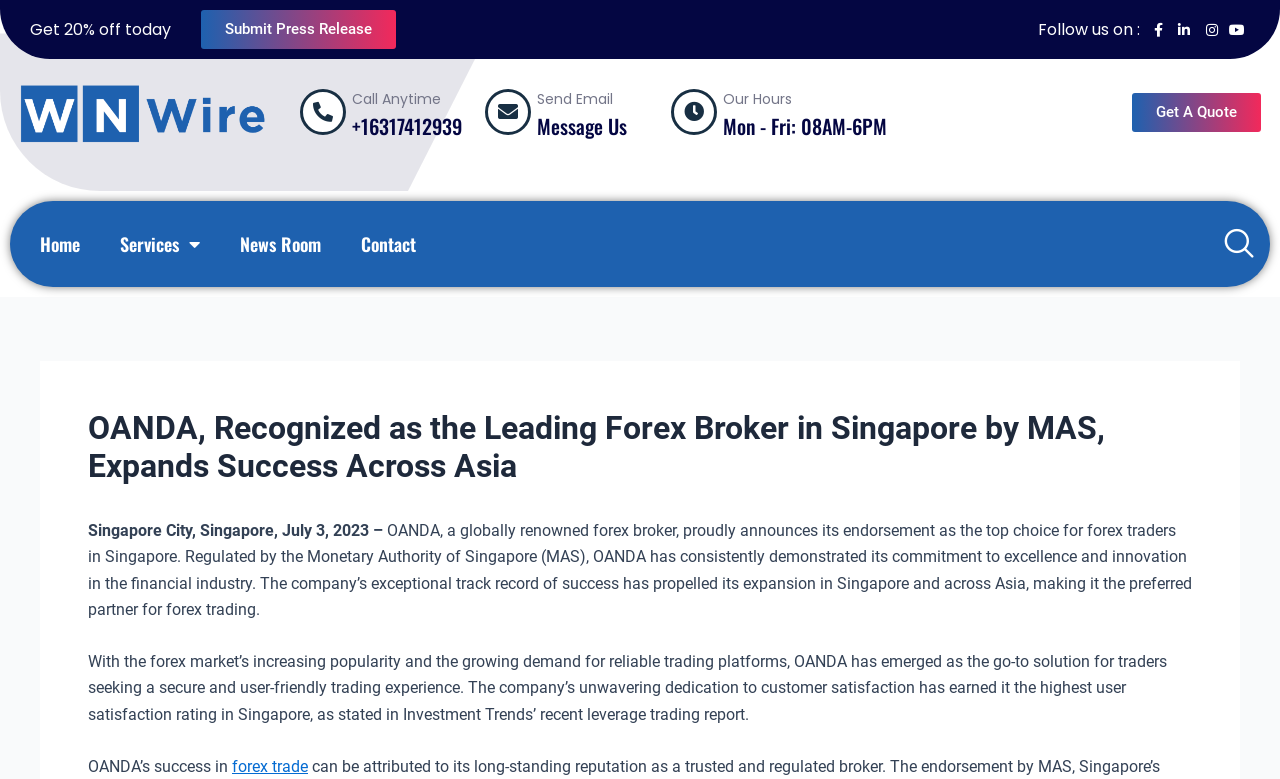Given the element description, predict the bounding box coordinates in the format (top-left x, top-left y, bottom-right x, bottom-right y), using floating point numbers between 0 and 1: Call Anytime

[0.275, 0.114, 0.344, 0.14]